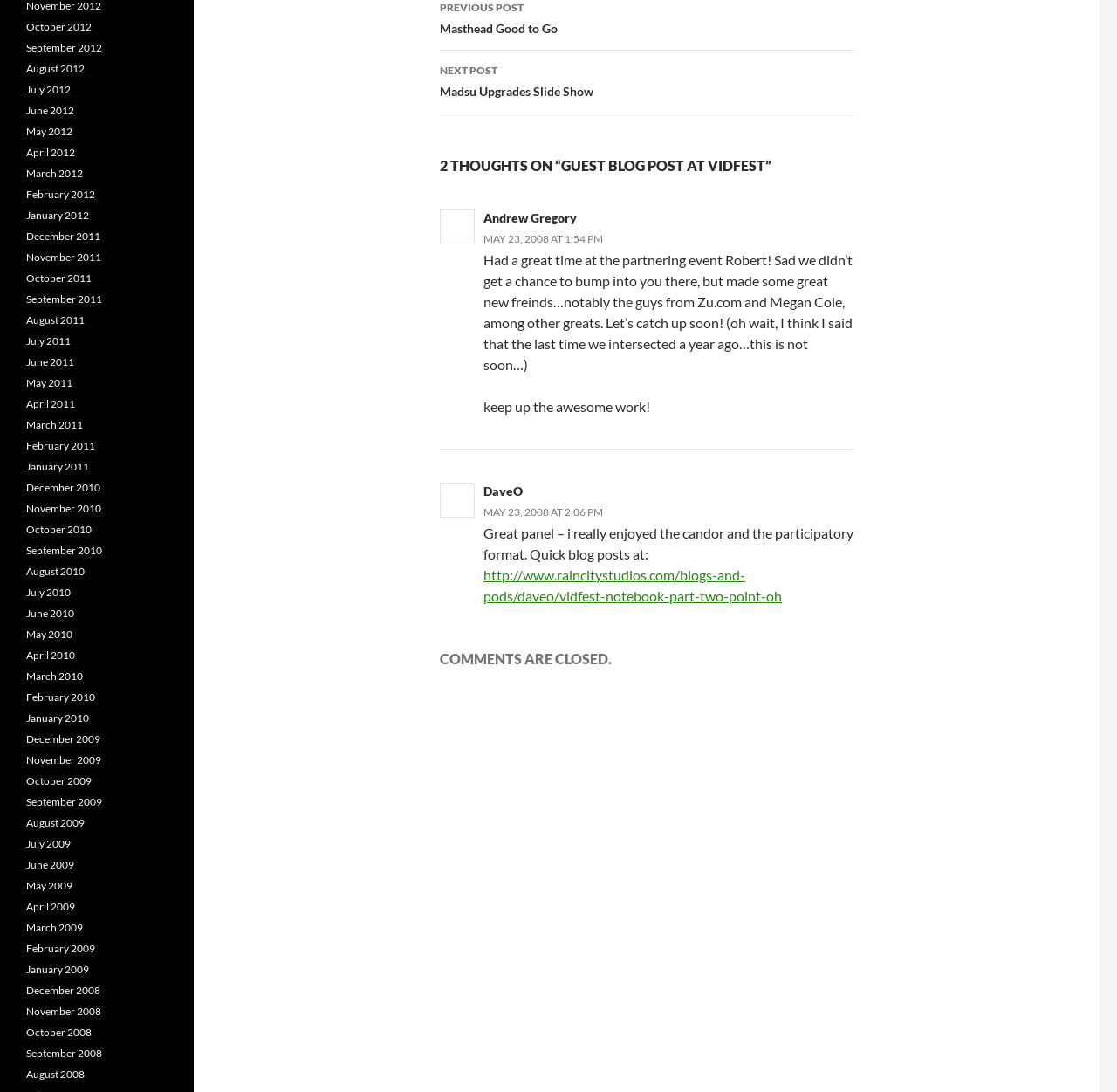Give the bounding box coordinates for this UI element: "About". The coordinates should be four float numbers between 0 and 1, arranged as [left, top, right, bottom].

None